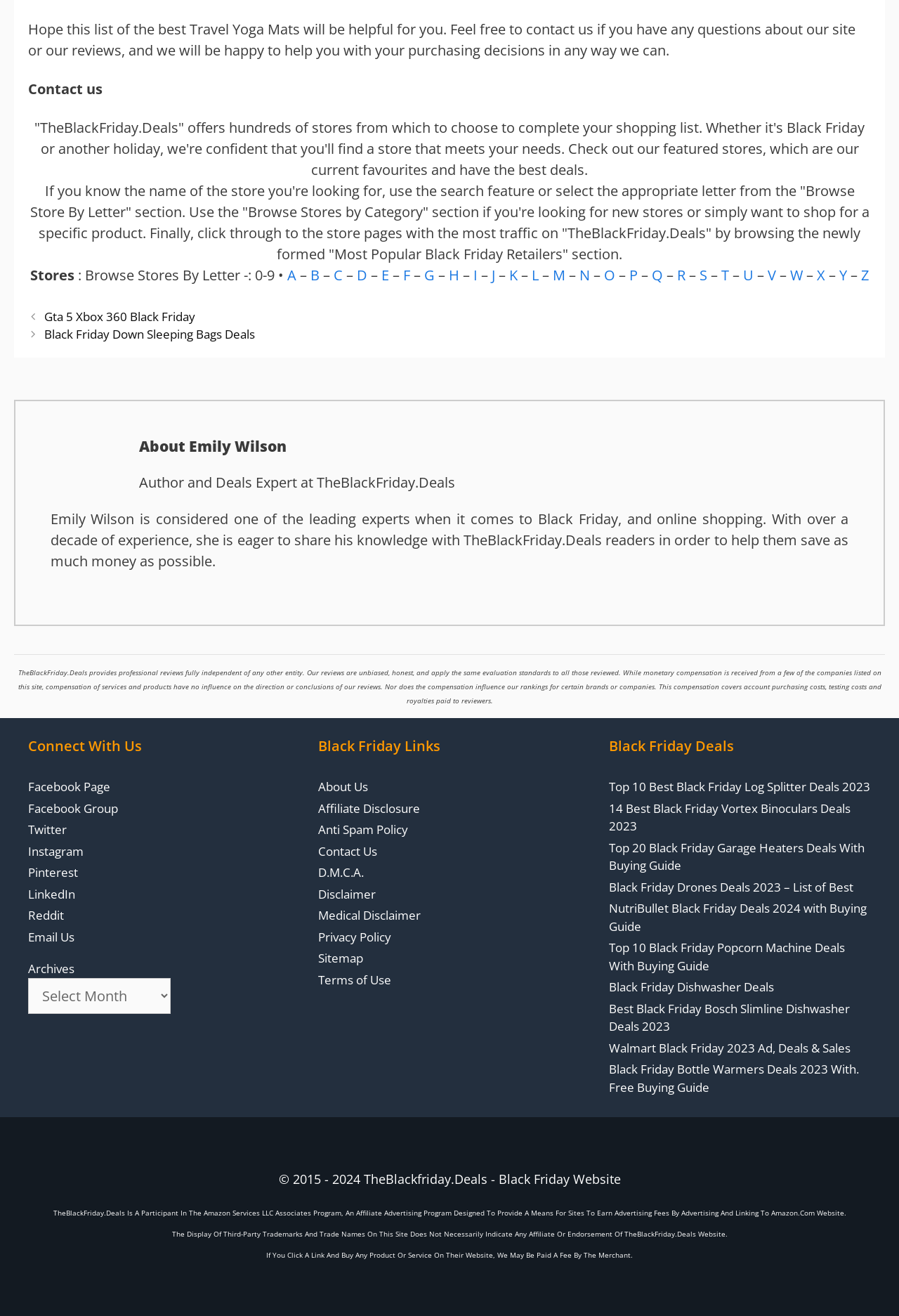Answer the following query with a single word or phrase:
How can readers connect with TheBlackFriday.Deals?

Through social media